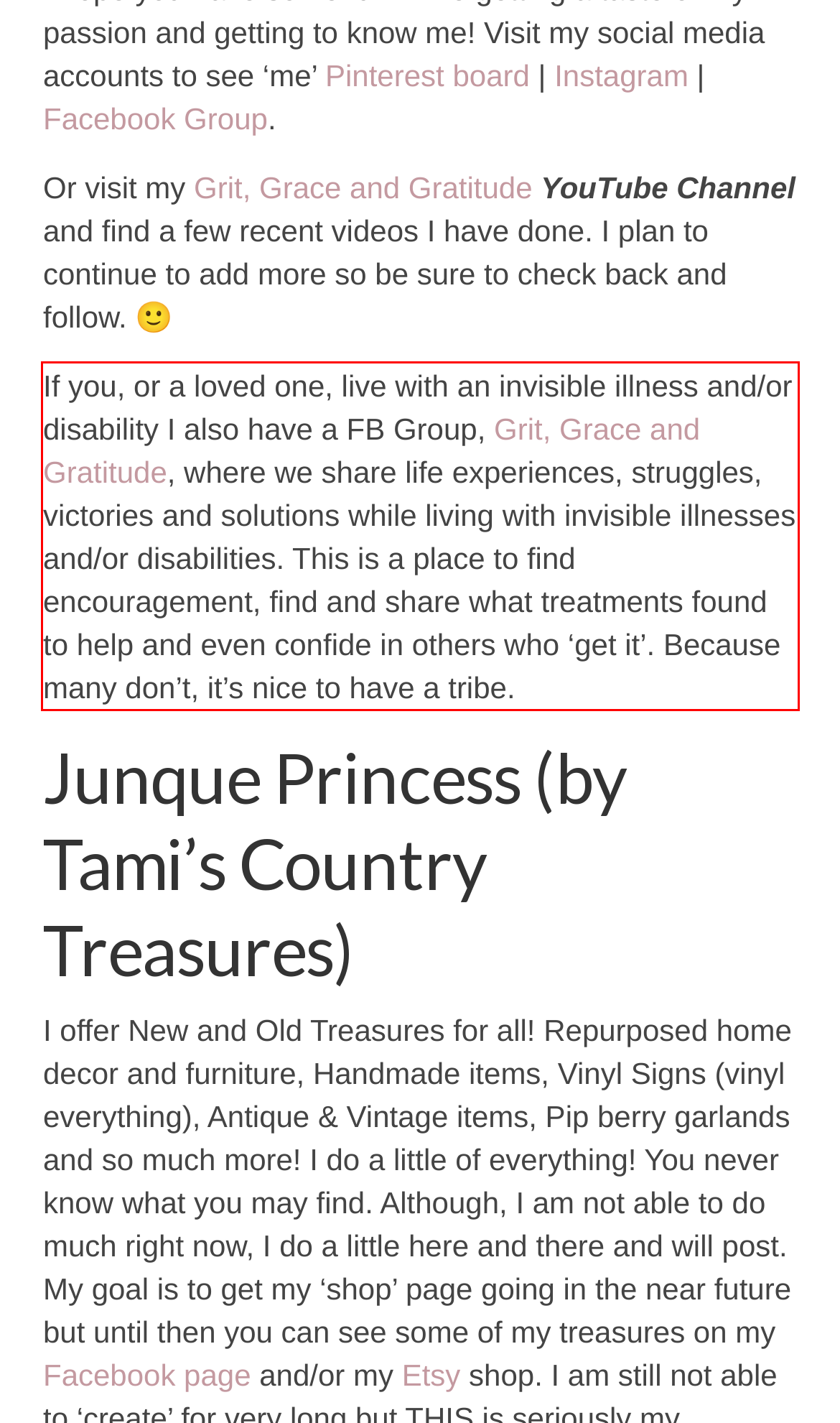Observe the screenshot of the webpage that includes a red rectangle bounding box. Conduct OCR on the content inside this red bounding box and generate the text.

If you, or a loved one, live with an invisible illness and/or disability I also have a FB Group, Grit, Grace and Gratitude, where we share life experiences, struggles, victories and solutions while living with invisible illnesses and/or disabilities. This is a place to find encouragement, find and share what treatments found to help and even confide in others who ‘get it’. Because many don’t, it’s nice to have a tribe.